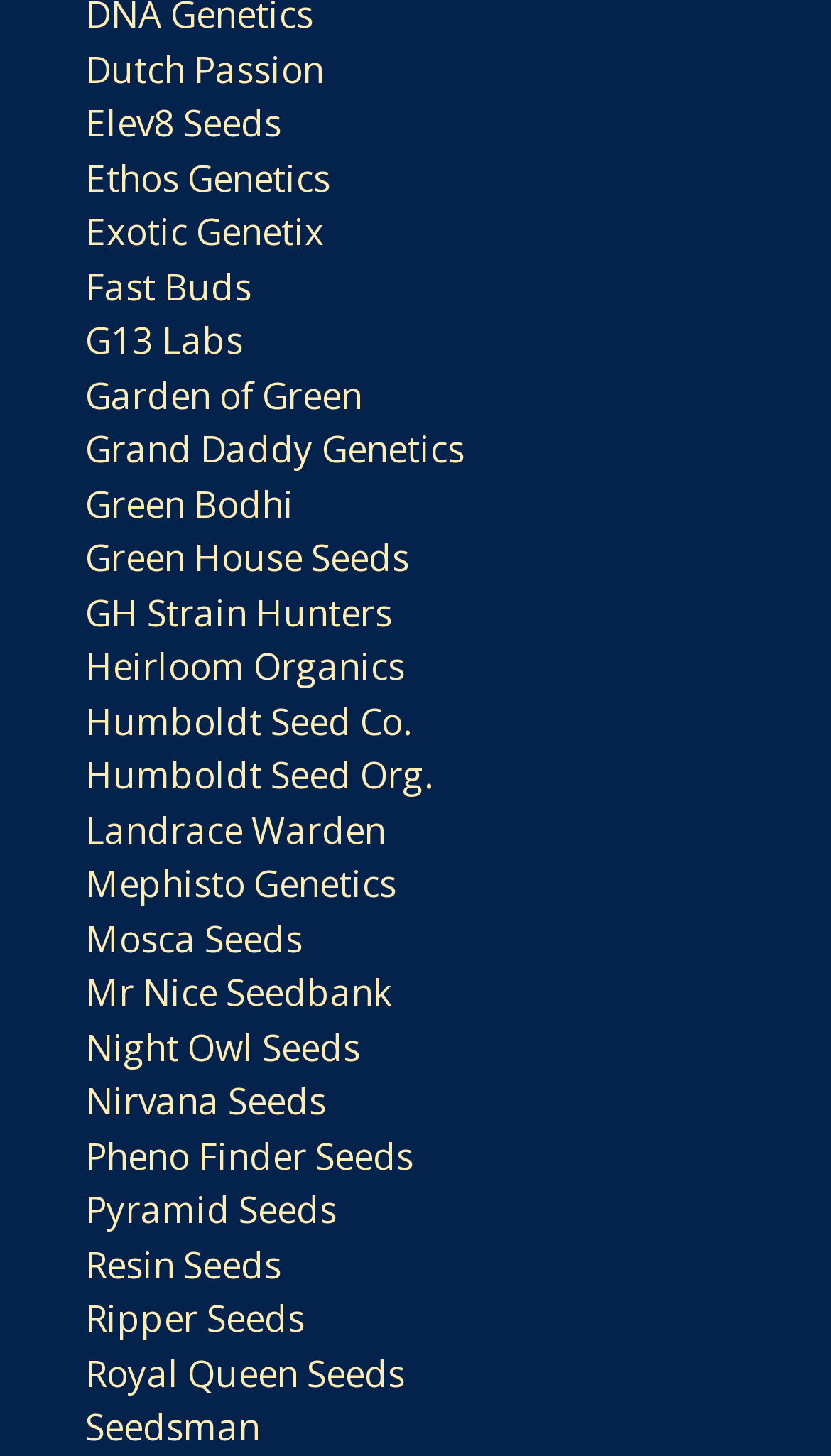Is there a seed bank named 'Royal Queen Seeds'?
Based on the image, provide a one-word or brief-phrase response.

Yes